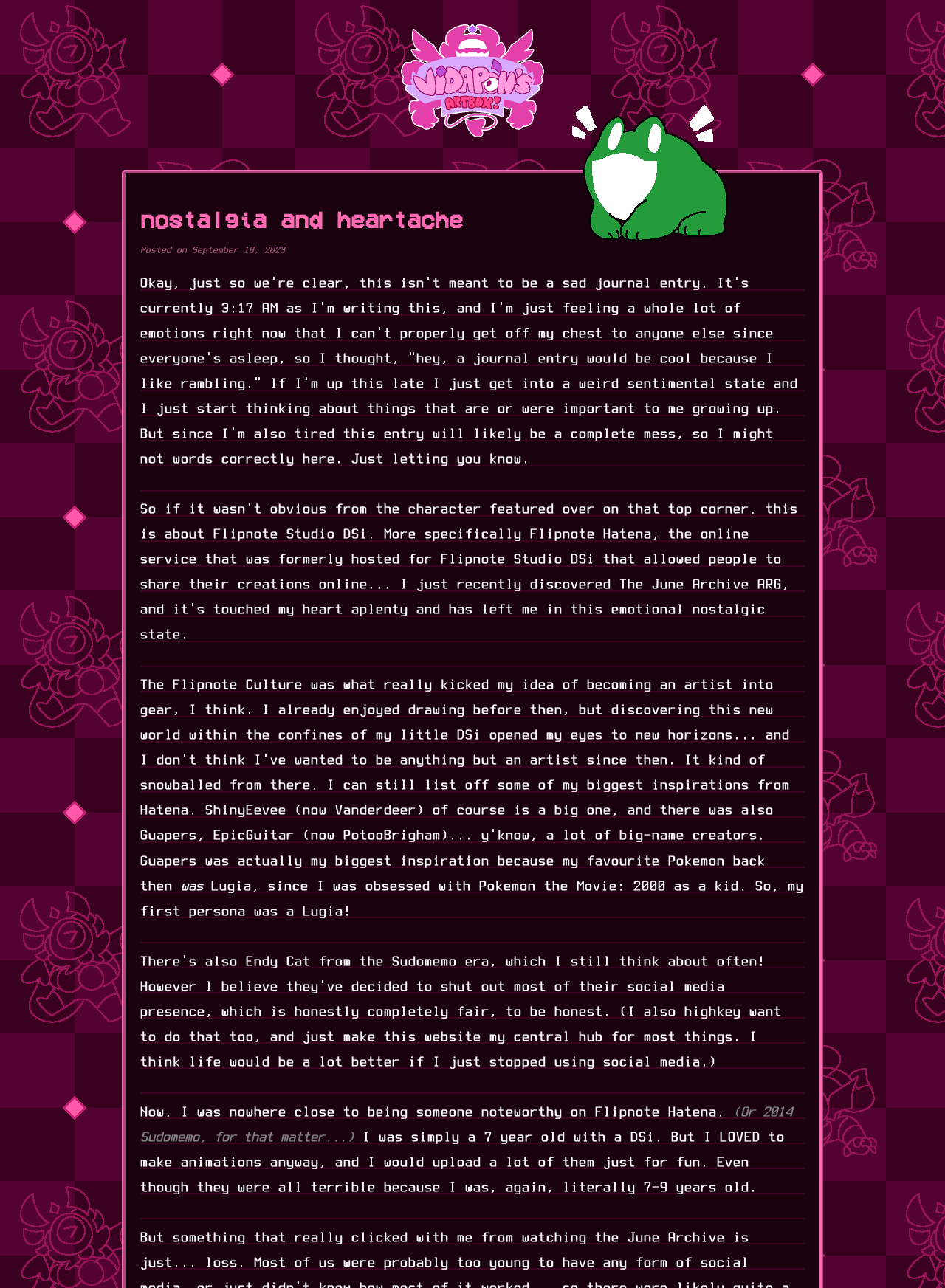What device did the author use to make animations?
Based on the visual, give a brief answer using one word or a short phrase.

DSi